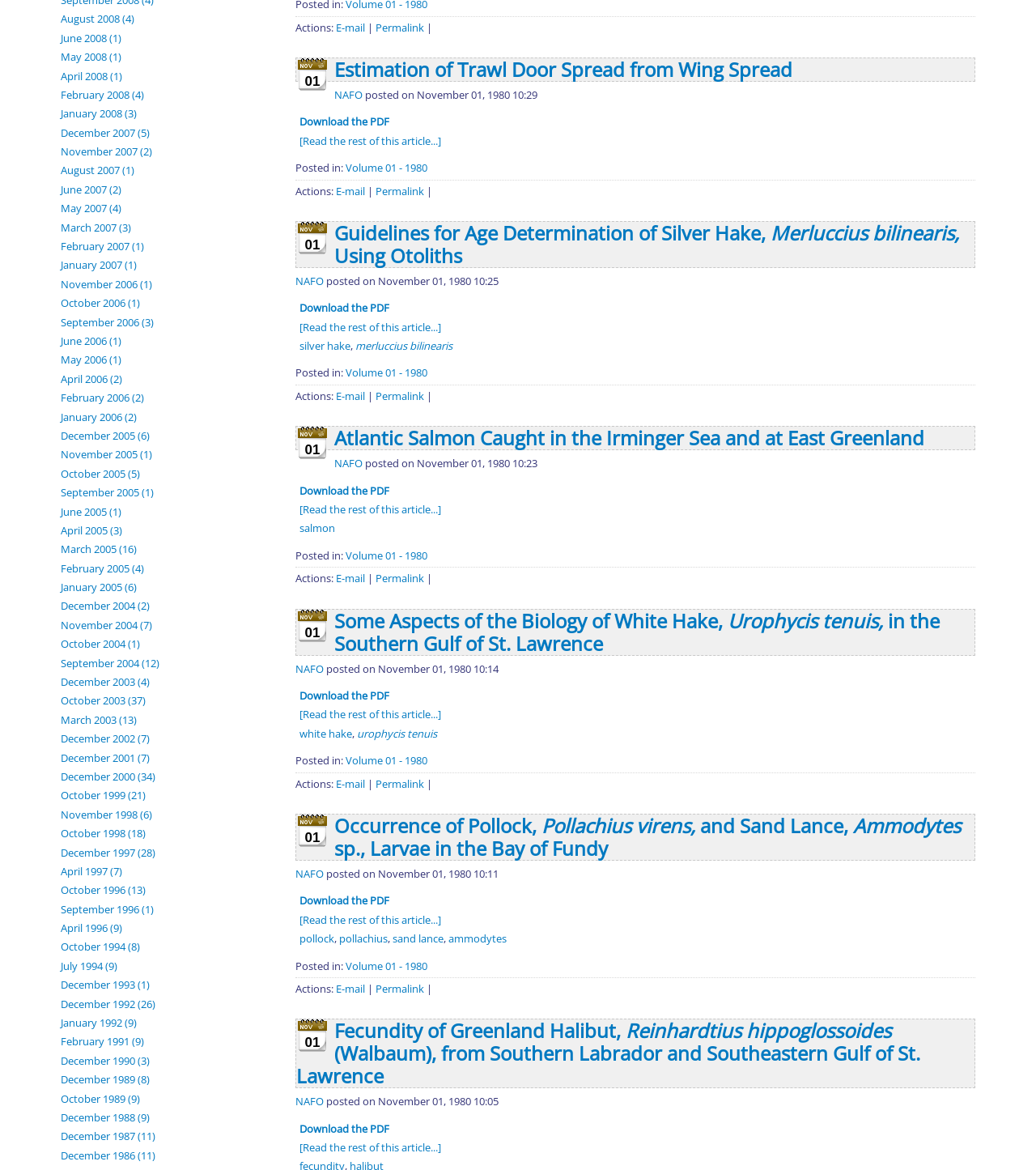Identify the bounding box coordinates for the region to click in order to carry out this instruction: "View February 2008 archives". Provide the coordinates using four float numbers between 0 and 1, formatted as [left, top, right, bottom].

[0.059, 0.075, 0.139, 0.087]